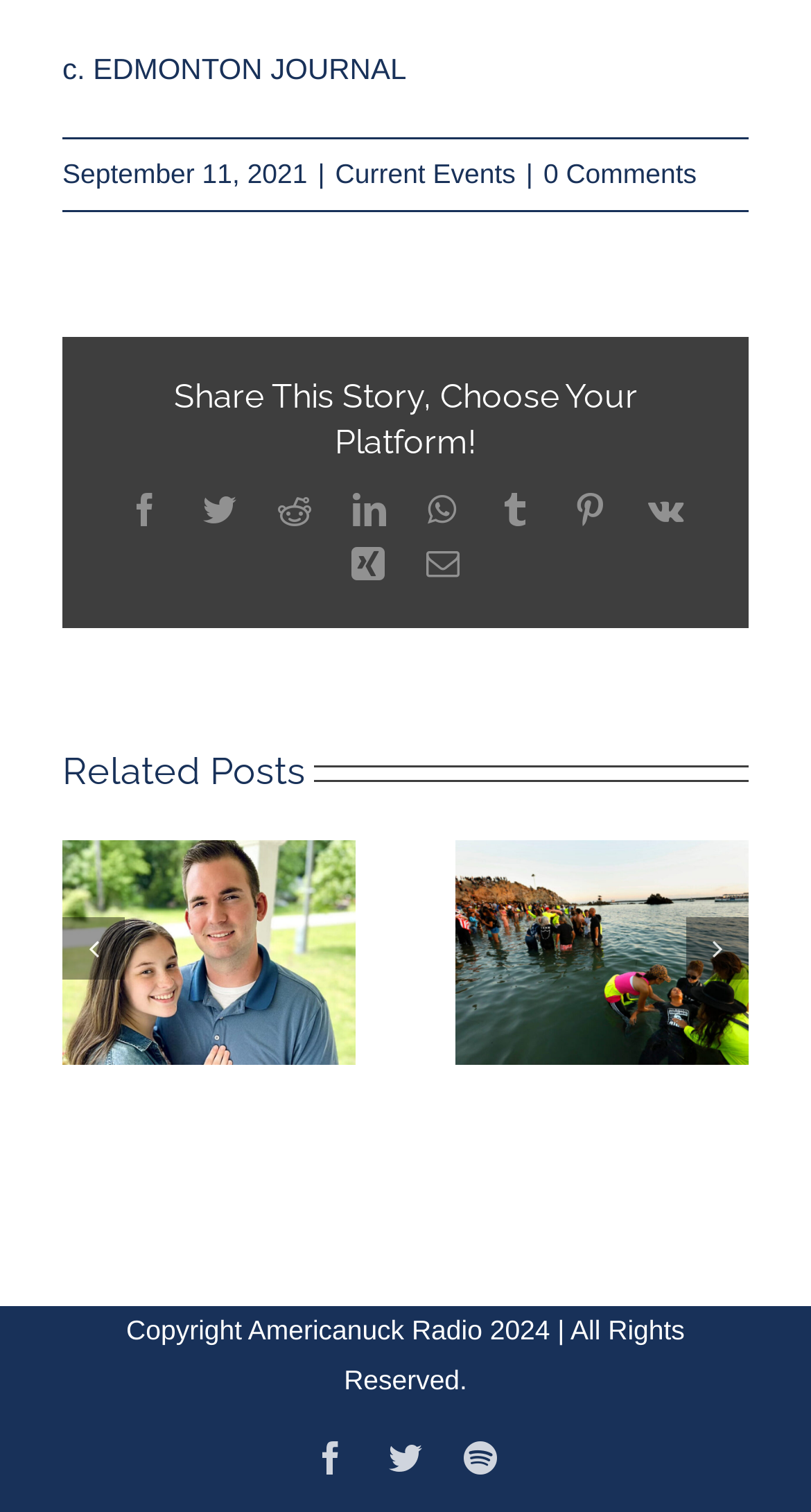How many social media platforms are available for sharing?
Answer with a single word or phrase, using the screenshot for reference.

9